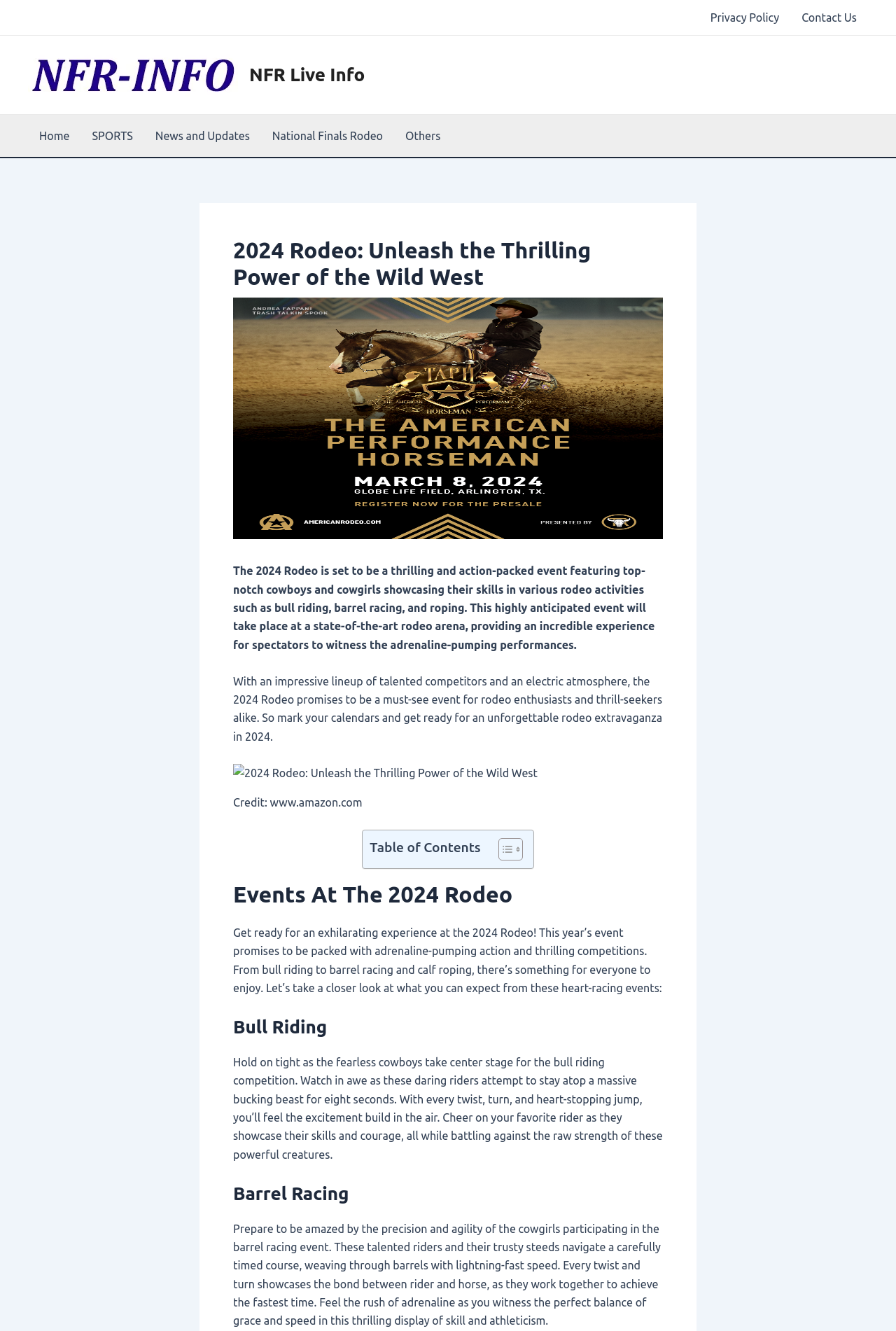Please give a succinct answer to the question in one word or phrase:
What is the relationship between the riders and their horses in barrel racing?

Partnership